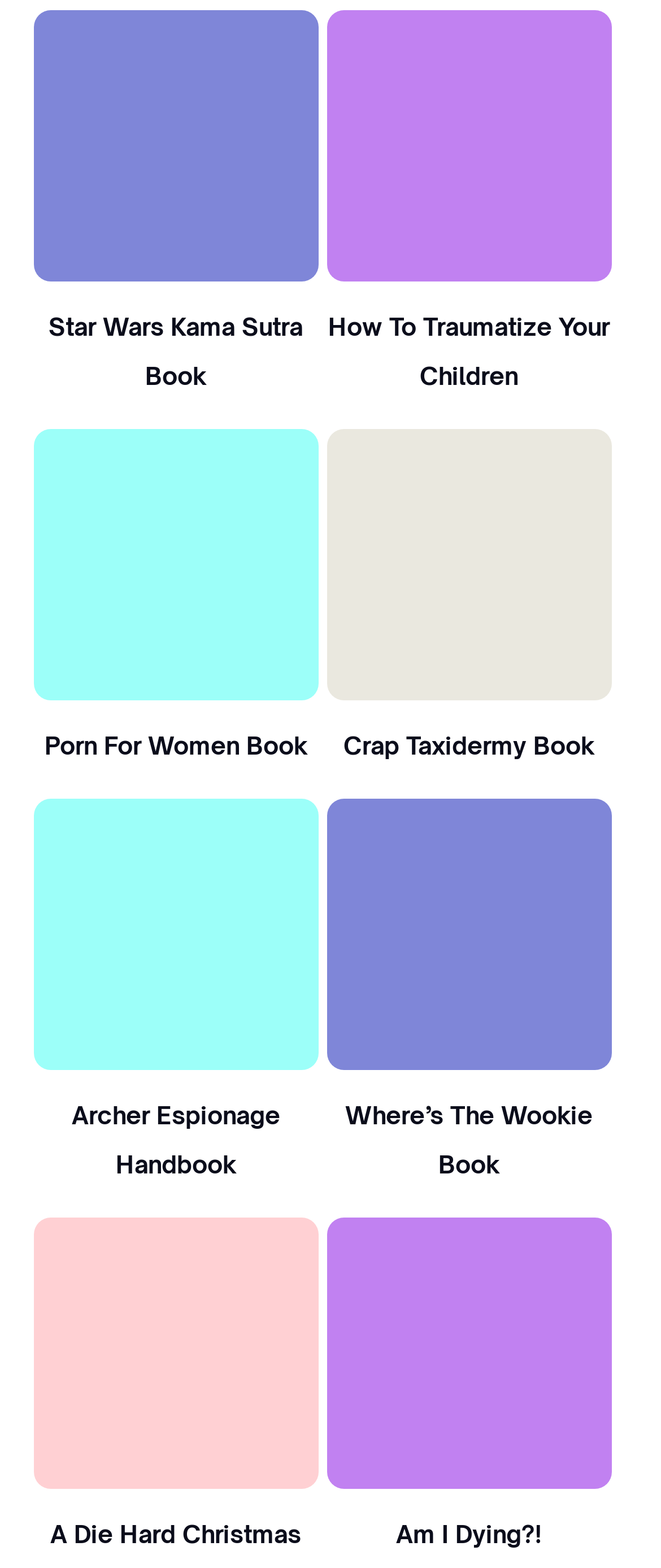How many book titles are displayed on this webpage?
Please answer the question with a detailed response using the information from the screenshot.

I counted the number of book titles displayed on the webpage, which are 'Star Wars Kama Sutra Book', 'How To Traumatize Your Children', 'Porn For Women Book', 'Crap Taxidermy Book', 'Archer Espionage Handbook', 'Where’s The Wookie Book', 'A Die Hard Christmas Book', and 'Am I Dying?!'.